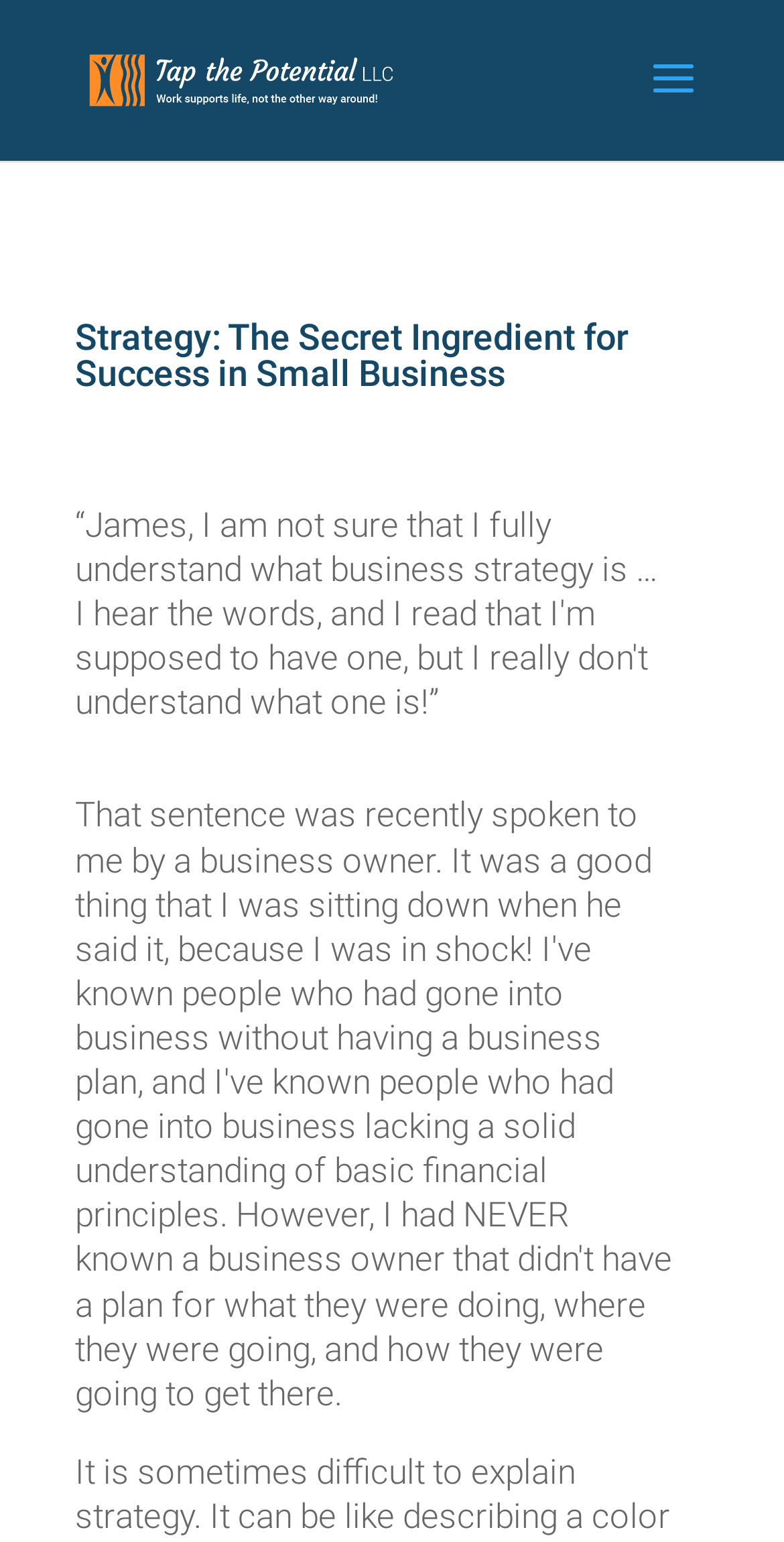Can you find the bounding box coordinates for the UI element given this description: "alt="Tap The Potential""? Provide the coordinates as four float numbers between 0 and 1: [left, top, right, bottom].

[0.108, 0.04, 0.508, 0.061]